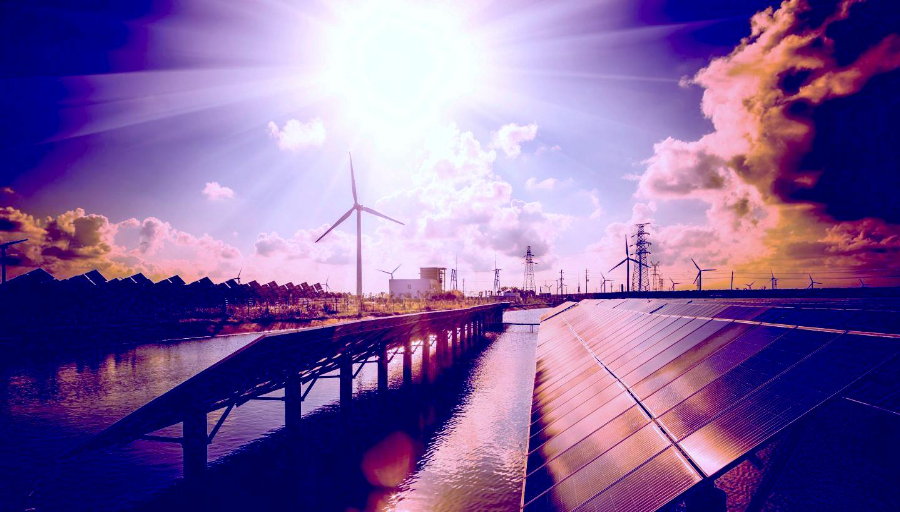What is behind the solar panels?
Give a detailed explanation using the information visible in the image.

The caption states that 'Behind the solar panels, a tranquil water body serves as a backdrop', which means that the water body is located behind the solar panels in the image.